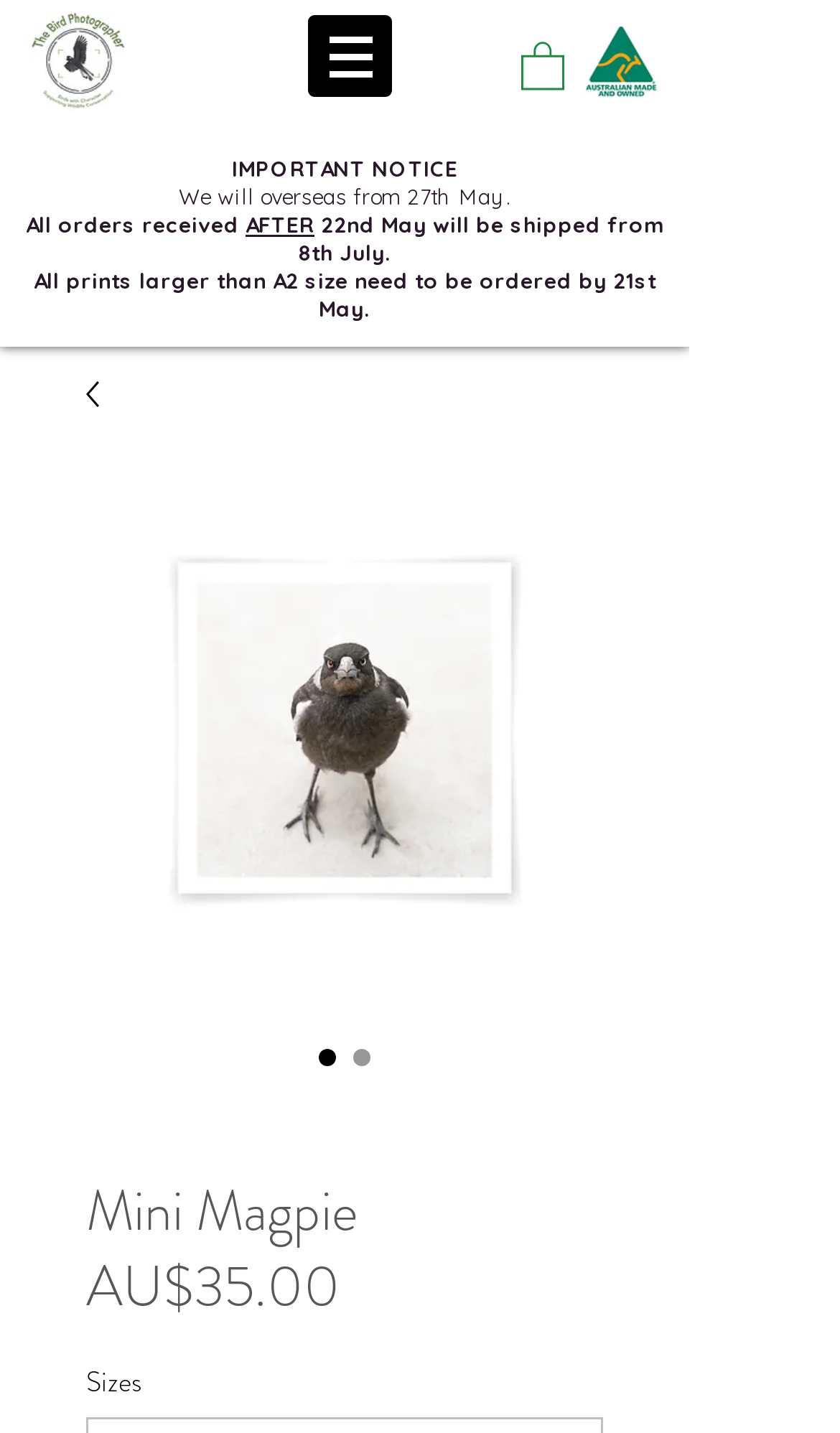Respond to the question below with a single word or phrase:
What is the name of the bird in the image?

Mini Magpie